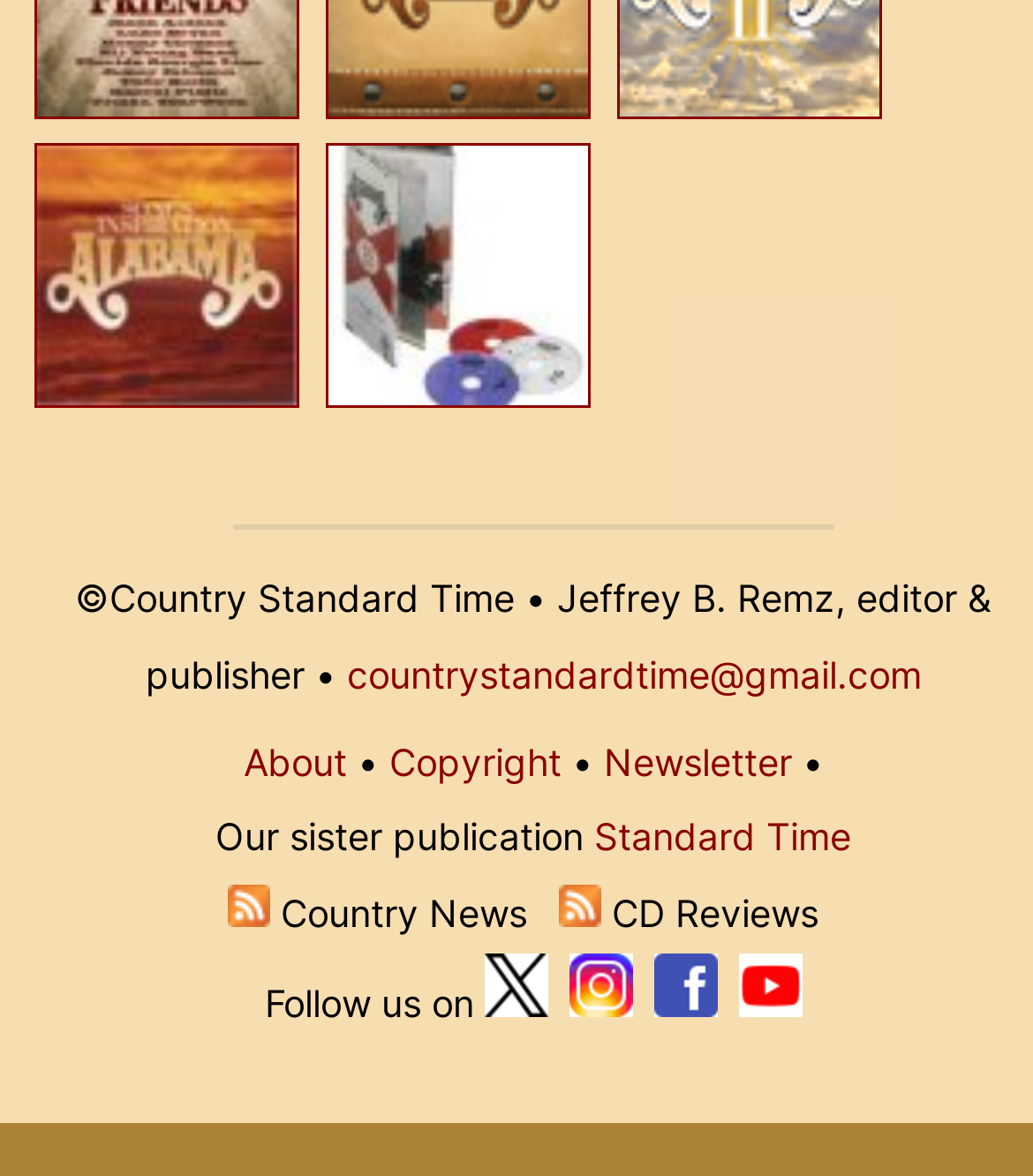What type of content does the publication focus on?
Offer a detailed and full explanation in response to the question.

The webpage contains links to album reviews, news, and other country music-related content, suggesting that the publication focuses on country music.